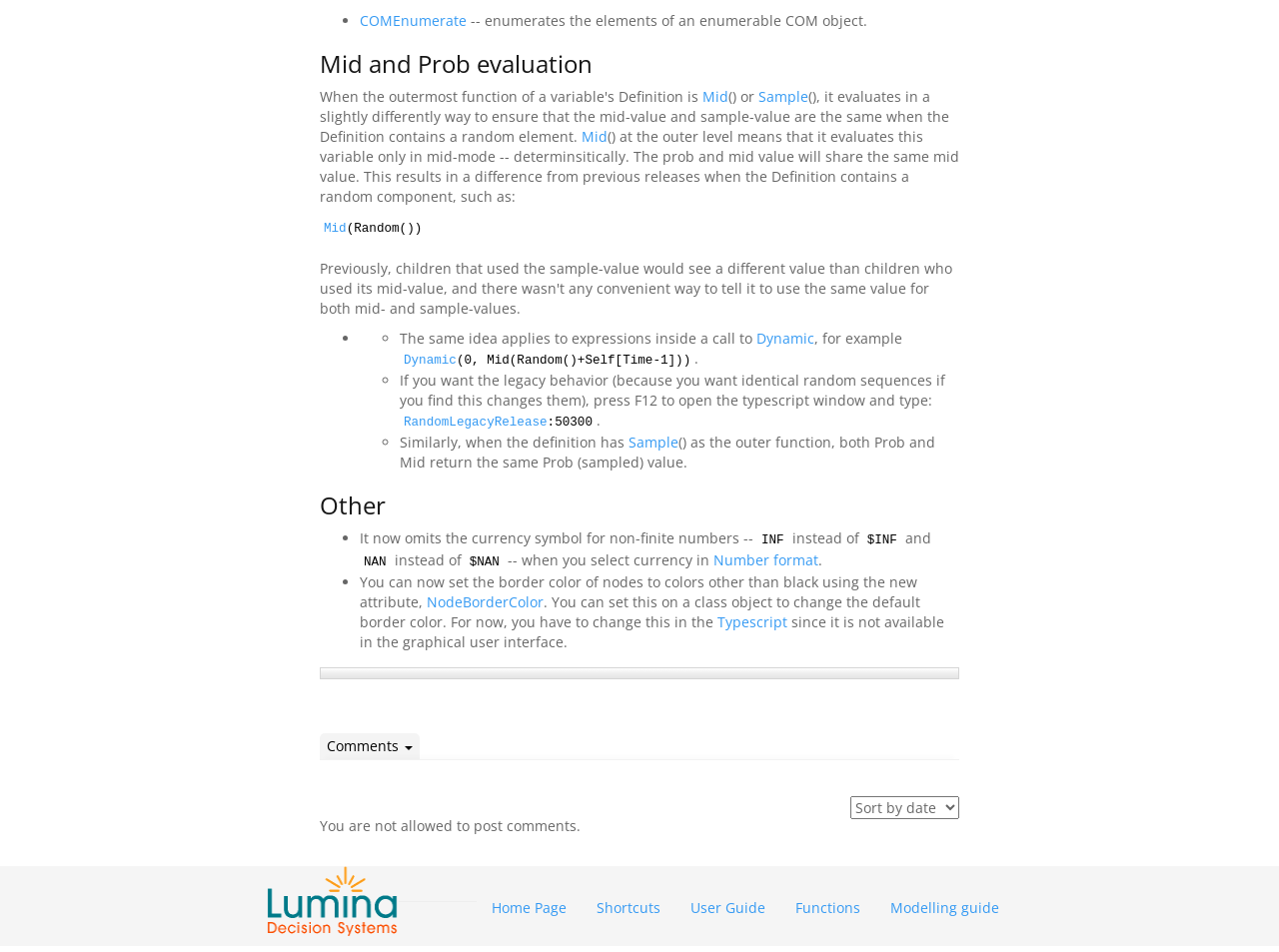Highlight the bounding box coordinates of the element you need to click to perform the following instruction: "Select an option from the combobox."

[0.665, 0.837, 0.75, 0.861]